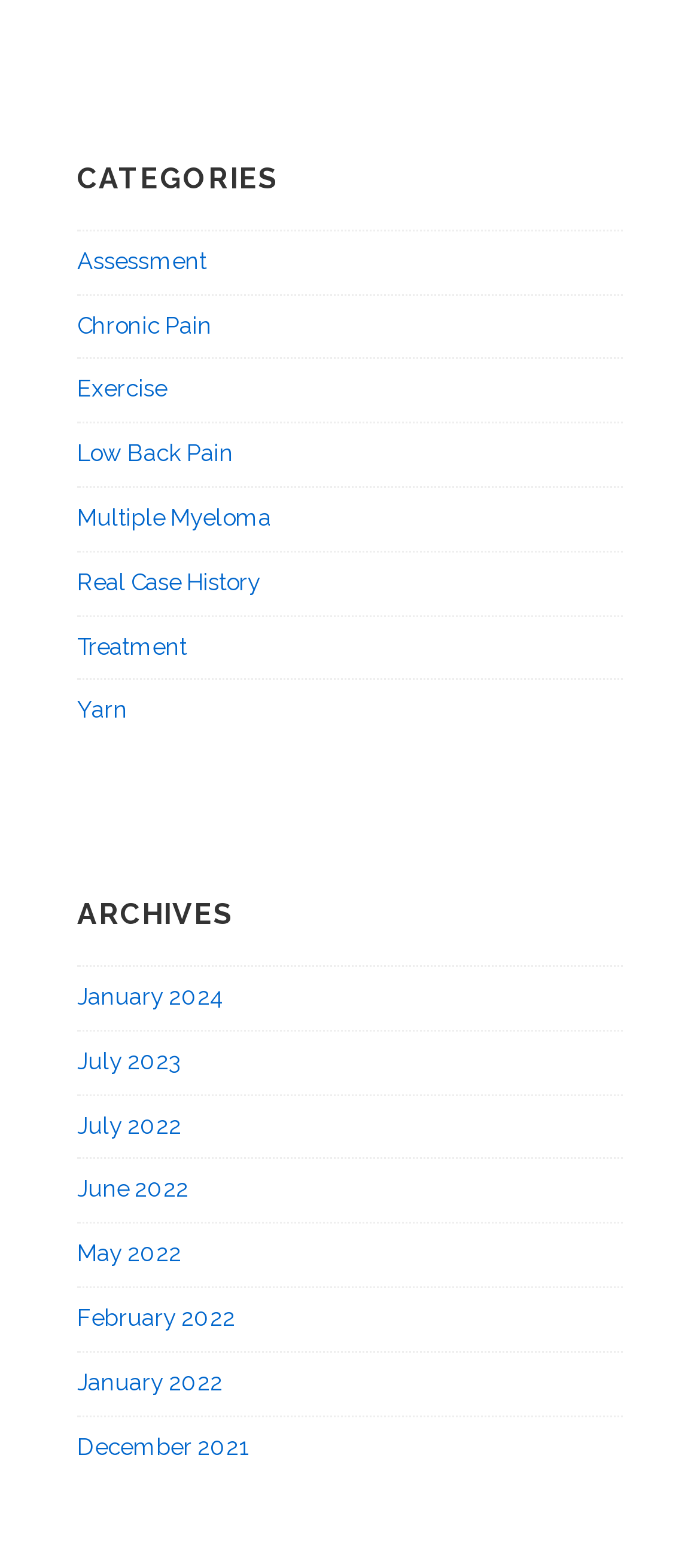Find the bounding box coordinates of the element I should click to carry out the following instruction: "check out The Spark Shop Product Bear Design, Long Sleeve and Baby Jumpsuit".

None